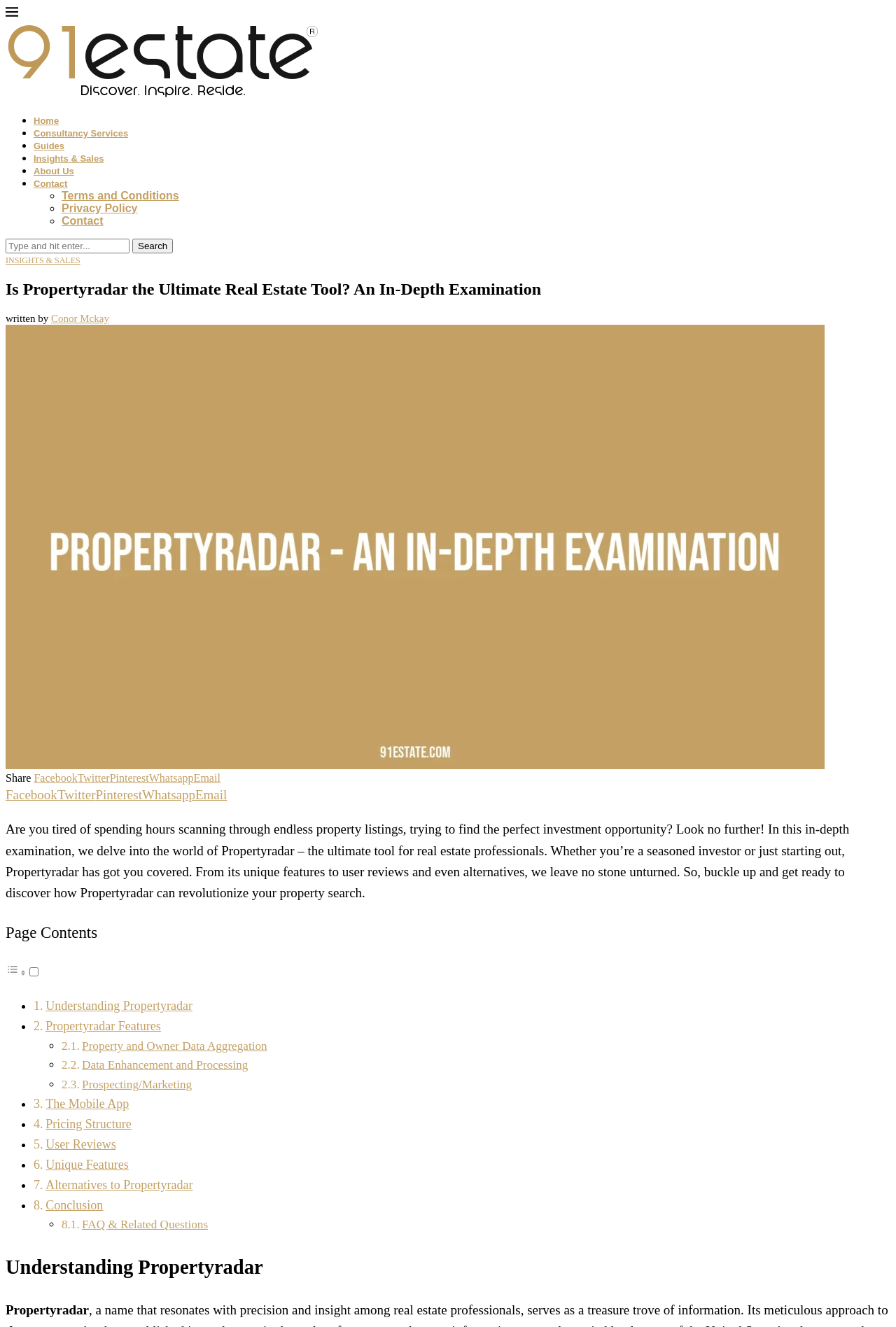Identify the bounding box coordinates for the UI element described as follows: Insights & Sales. Use the format (top-left x, top-left y, bottom-right x, bottom-right y) and ensure all values are floating point numbers between 0 and 1.

[0.006, 0.193, 0.09, 0.2]